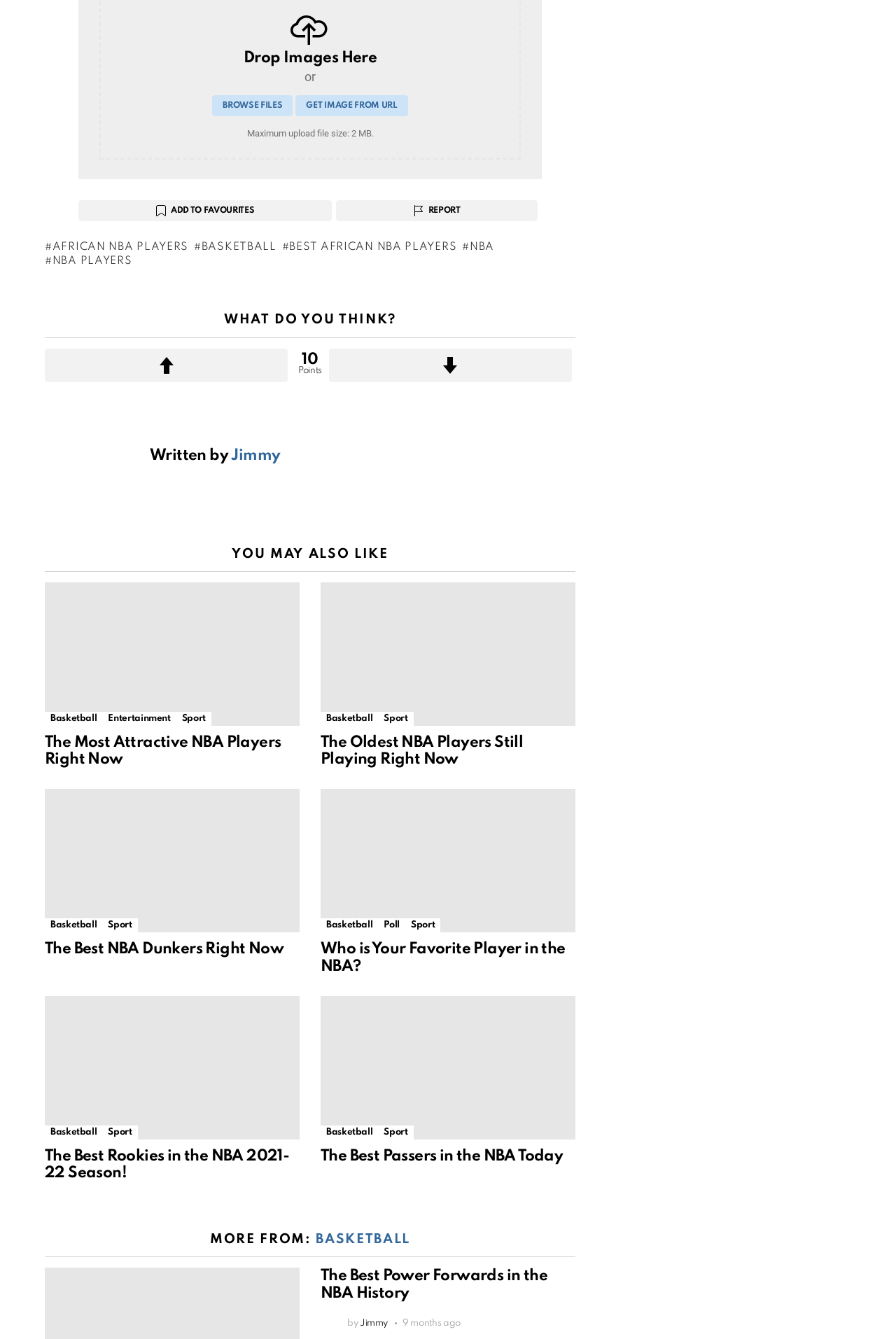What is the topic of the article 'The Most Attractive NBA Players Right Now'?
From the screenshot, provide a brief answer in one word or phrase.

Basketball